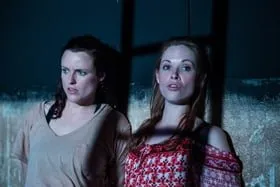Give a thorough and detailed caption for the image.

The image features two actresses, Emma Playfair and Lily Newbury-Freeman, who portray sisters Elma and Nancy in the play "Food." The scene is set against a dimly lit backdrop reminiscent of a takeaway shop along an Australian highway, reflecting the play's intimate and claustrophobic atmosphere. Emma, with dark hair, appears tense and contemplative, while Lily, with lighter hair, exudes a mix of determination and vulnerability. Their expressions capture the tumultuous emotional undercurrents of their characters' complex relationship, marked by unresolved tensions from their past. This moment encapsulates the stunning performances that bring to life the play's exploration of familial bonds and the struggles faced by young women in challenging circumstances.